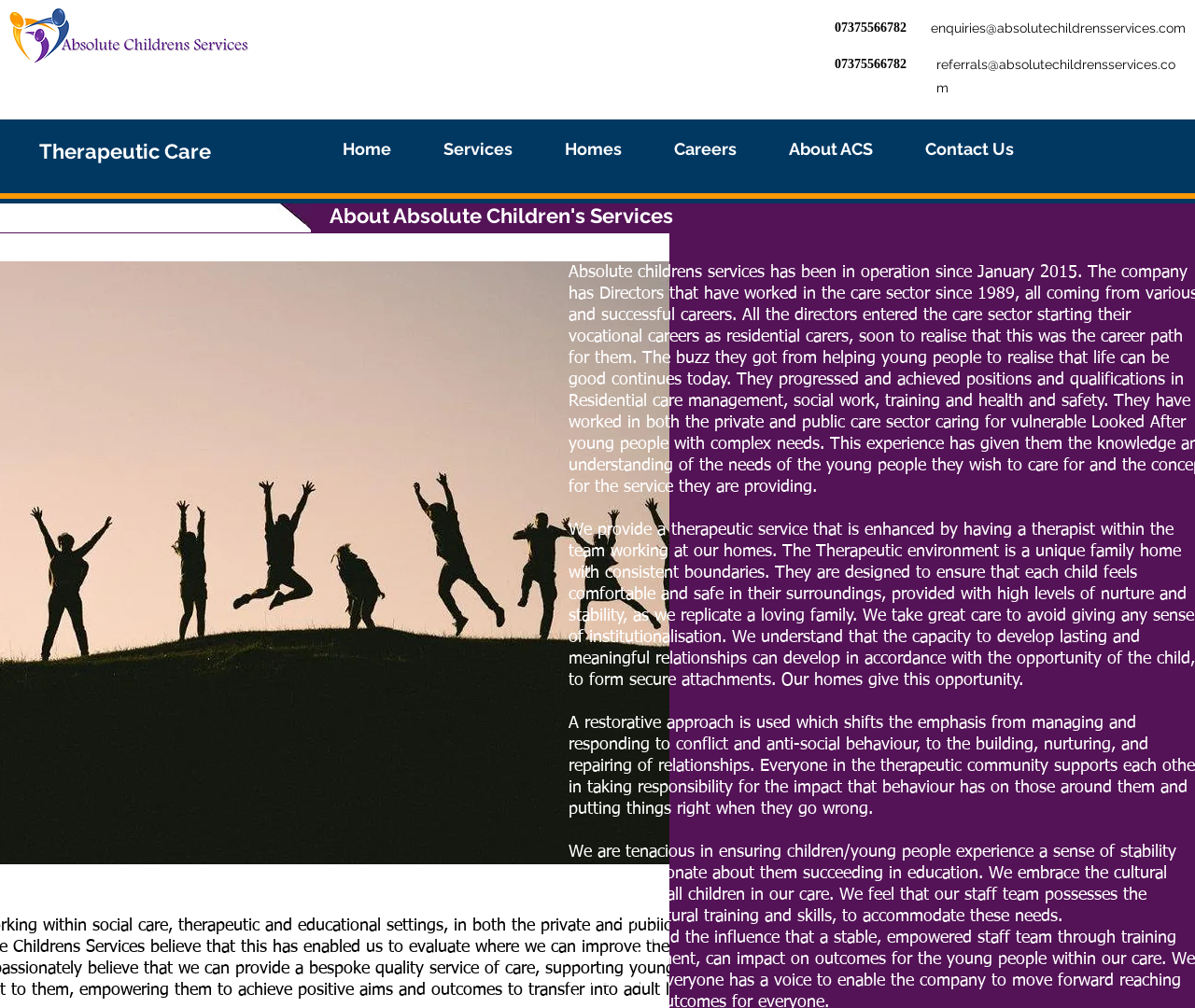Show the bounding box coordinates of the region that should be clicked to follow the instruction: "Click the 'Home' link."

None